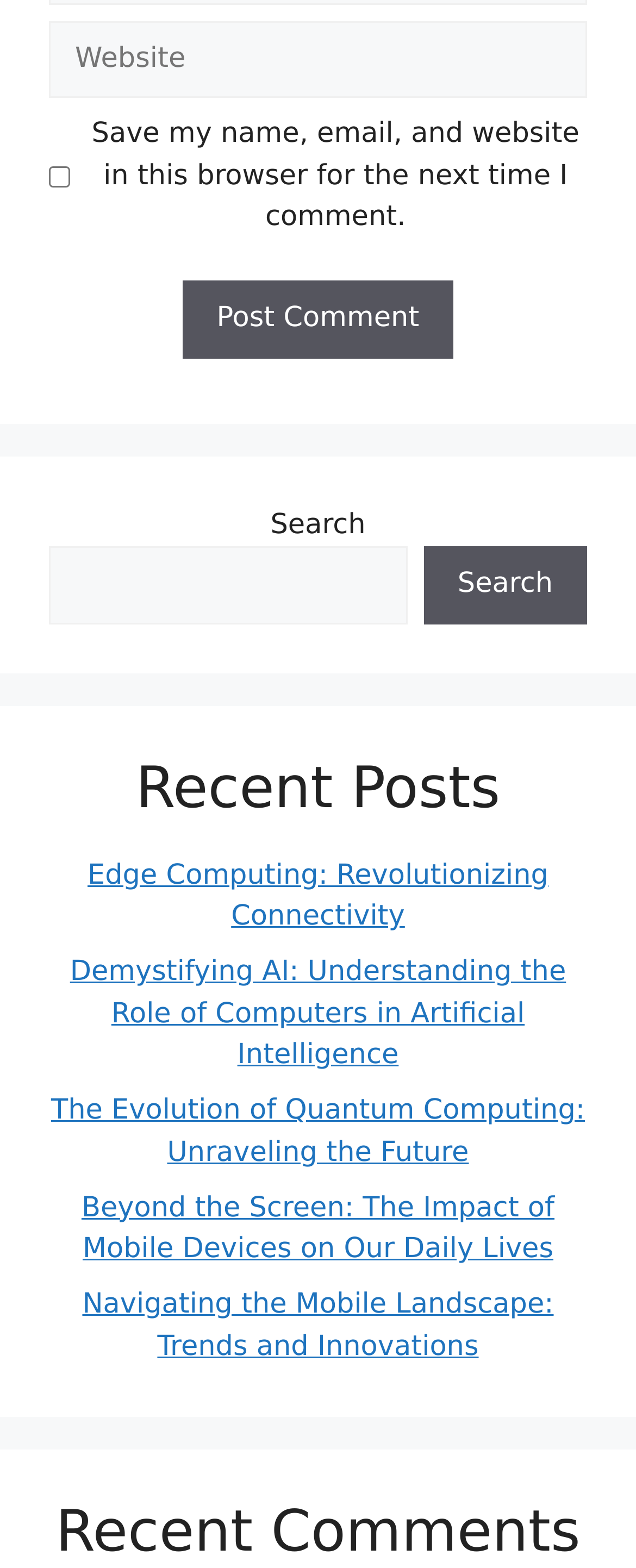Respond to the question below with a single word or phrase: How many links are there under 'Recent Posts'?

5